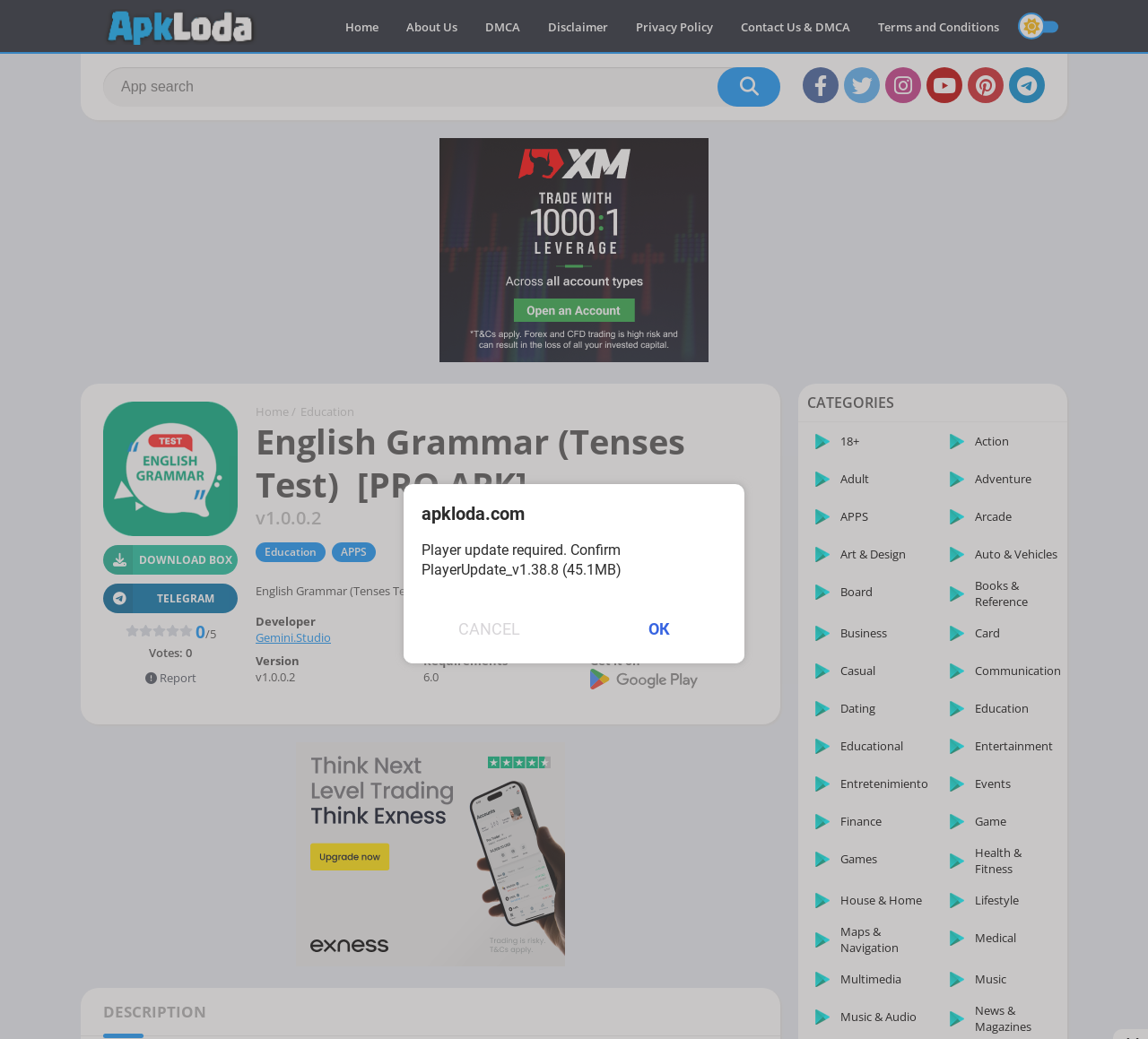Please determine the bounding box coordinates for the element that should be clicked to follow these instructions: "Search for something".

[0.09, 0.065, 0.68, 0.103]